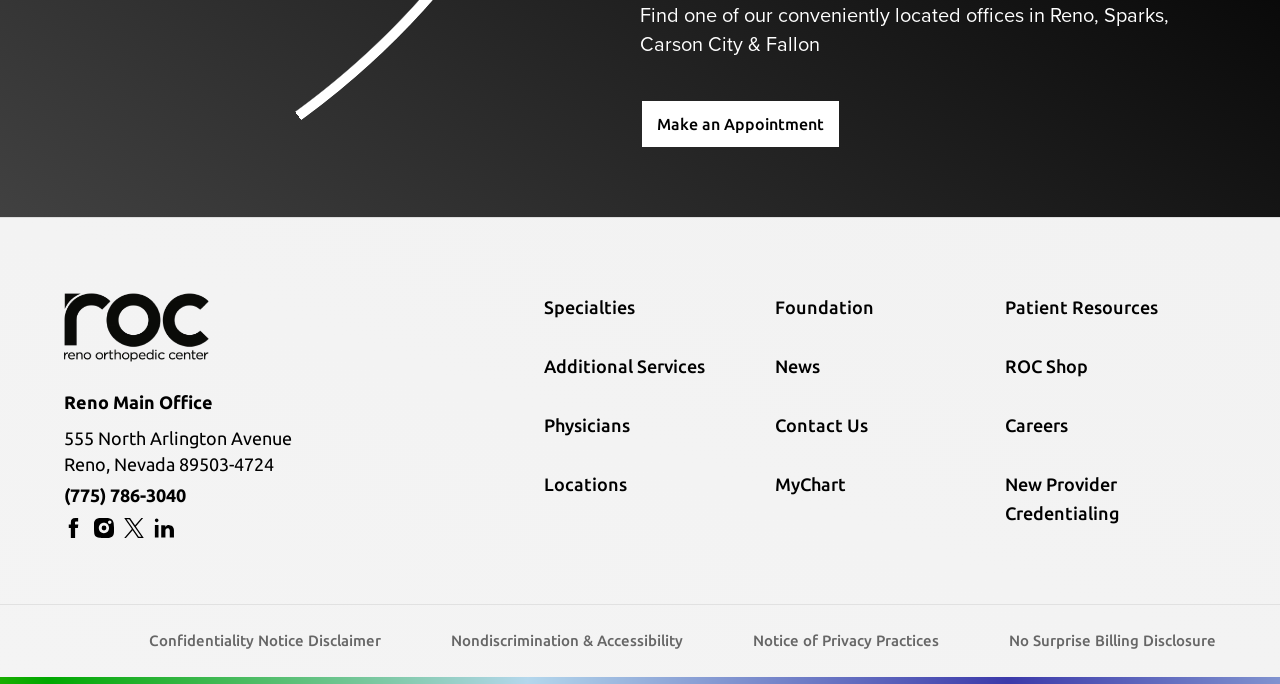Examine the screenshot and answer the question in as much detail as possible: What is the name of the orthopedic center?

I found the answer by looking at the link element with the text 'ROC - Reno Orthopedic Center' and its corresponding image element, which suggests that ROC is an abbreviation for Reno Orthopedic Center.